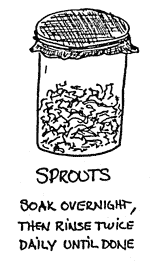Give a concise answer of one word or phrase to the question: 
What is the purpose of the mesh lid?

Air circulation